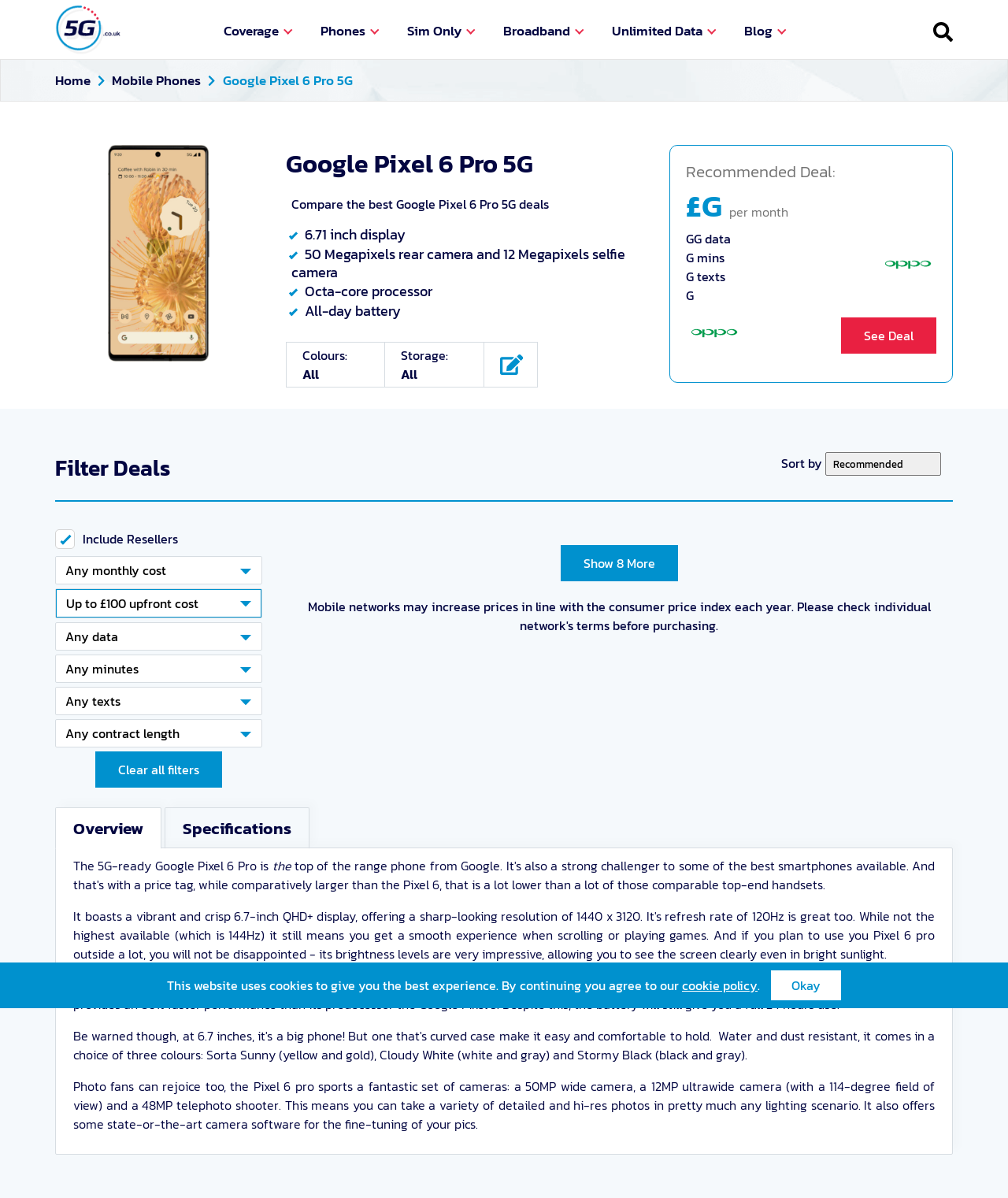Determine the bounding box coordinates of the area to click in order to meet this instruction: "Read the article about Rogers Cup WTA edition".

None